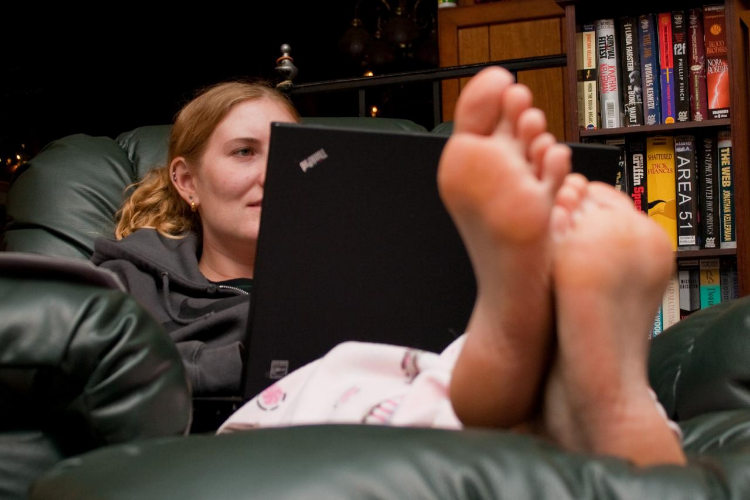Please give a concise answer to this question using a single word or phrase: 
What can be seen on the shelves in the background?

books